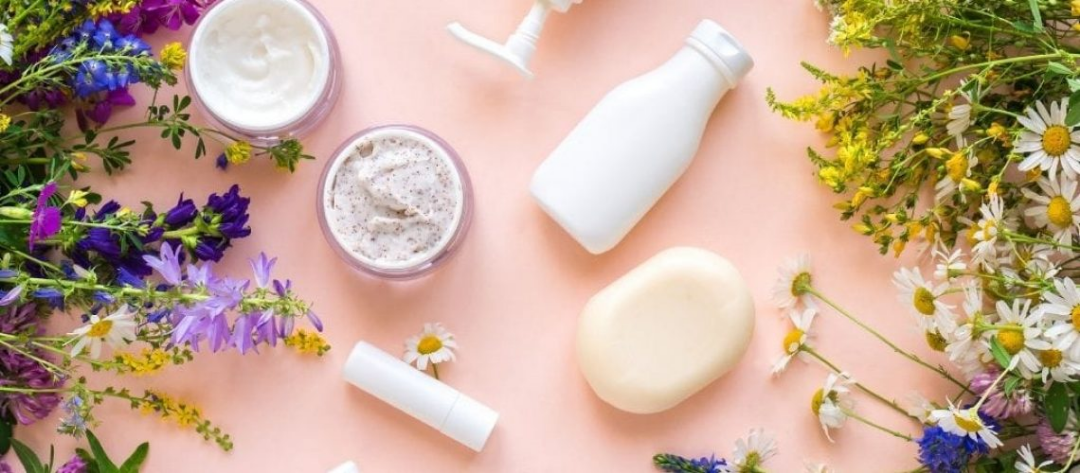What type of particles are visible in the scrub jar?
Please provide a single word or phrase as your answer based on the screenshot.

Gentle exfoliating particles